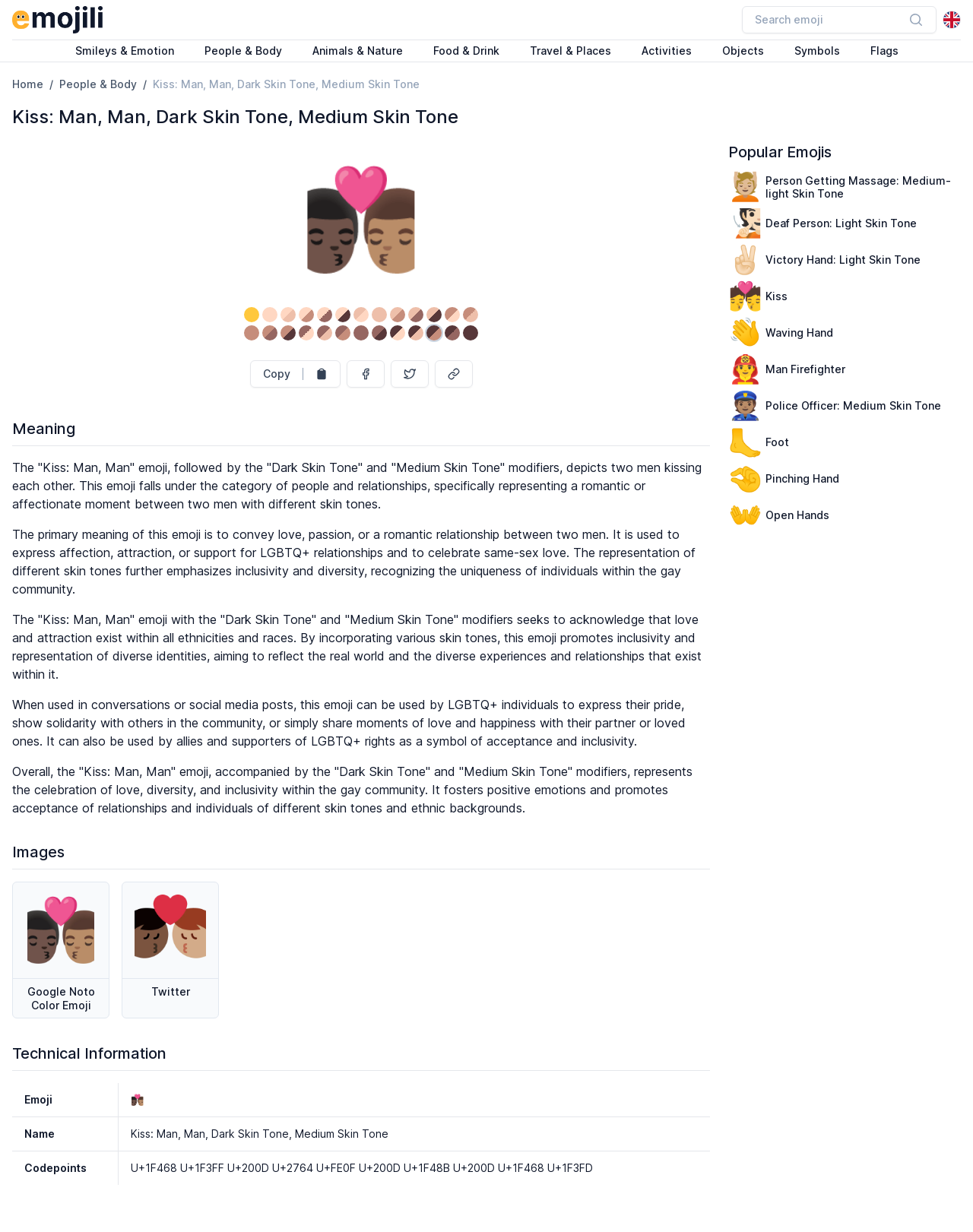Please determine the bounding box coordinates of the area that needs to be clicked to complete this task: 'Go to Home page'. The coordinates must be four float numbers between 0 and 1, formatted as [left, top, right, bottom].

[0.012, 0.063, 0.045, 0.073]